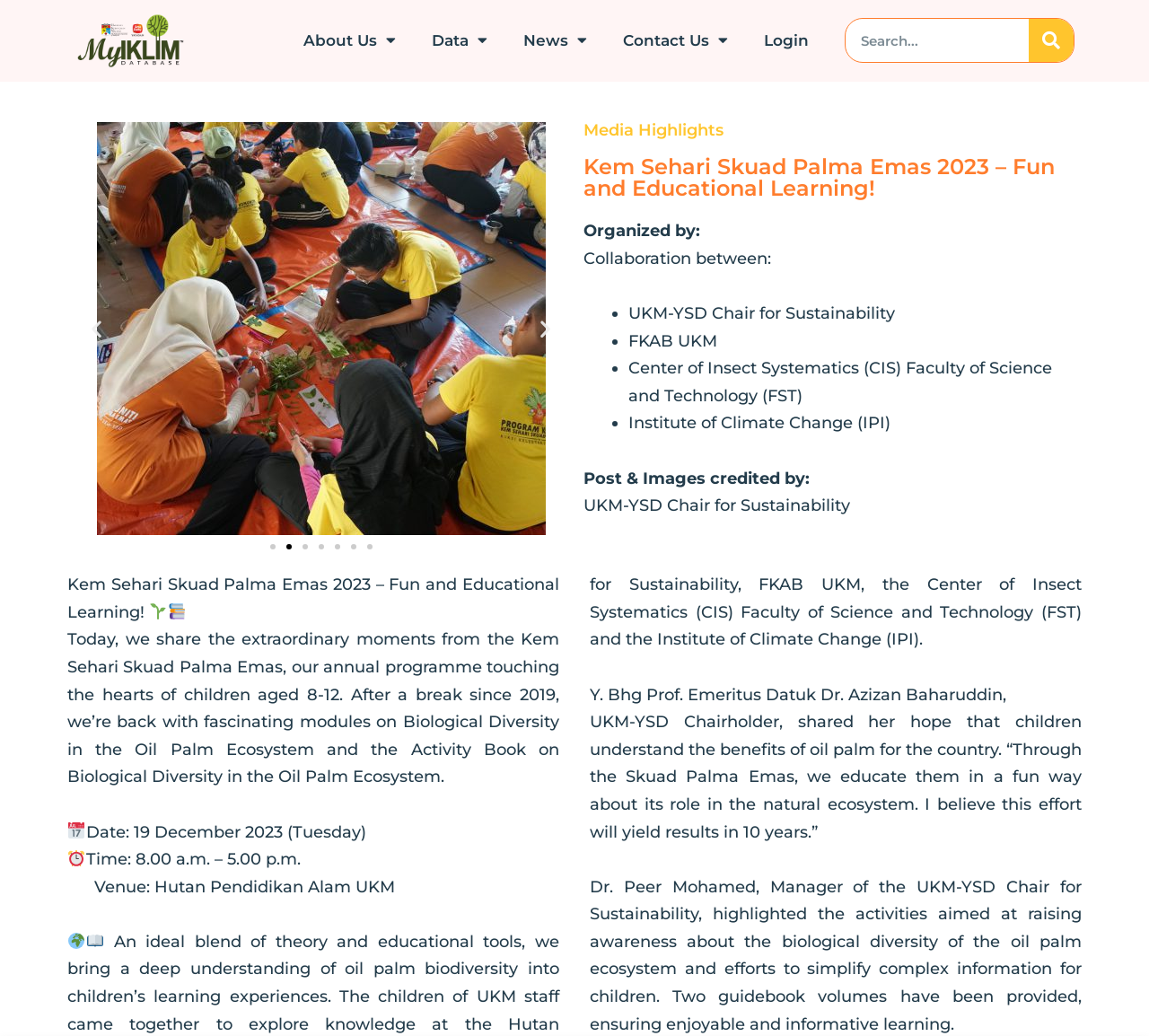Describe the webpage in detail, including text, images, and layout.

The webpage is about the "Kem Sehari Skuad Palma Emas 2023" program, which is a fun and educational learning experience for children aged 8-12. The program focuses on biological diversity in the oil palm ecosystem.

At the top of the page, there is a navigation menu with links to "About Us", "Data", "News", "Contact Us", and "Login". On the right side of the navigation menu, there is a search bar with a search button.

Below the navigation menu, there are two large images, one on the left and one on the right, which appear to be related to the program. 

In the middle of the page, there are seven buttons labeled "Go to slide 1" to "Go to slide 7", which suggest that there is a slideshow or presentation related to the program. Above these buttons, there are "Previous slide" and "Next slide" buttons.

The main content of the page is divided into several sections. The first section has a heading "Media Highlights" and a subheading "Kem Sehari Skuad Palma Emas 2023 – Fun and Educational Learning!". Below this, there is a paragraph of text that describes the program, including the date, time, and venue.

The next section has a heading "Organized by:" and lists the collaborating organizations, including UKM-YSD Chair for Sustainability, FKAB UKM, Center of Insect Systematics (CIS) Faculty of Science and Technology (FST), and Institute of Climate Change (IPI).

The following section has a heading "Post & Images credited by:" and credits the UKM-YSD Chair for Sustainability.

The final section has a heading with the program title and a brief description of the program. There are also several images, including a calendar, a clock, a globe, and a book, which appear to be related to the program. There are also quotes from Y. Bhg Prof. Emeritus Datuk Dr. Azizan Baharuddin and Dr. Peer Mohamed, who are involved in the program.